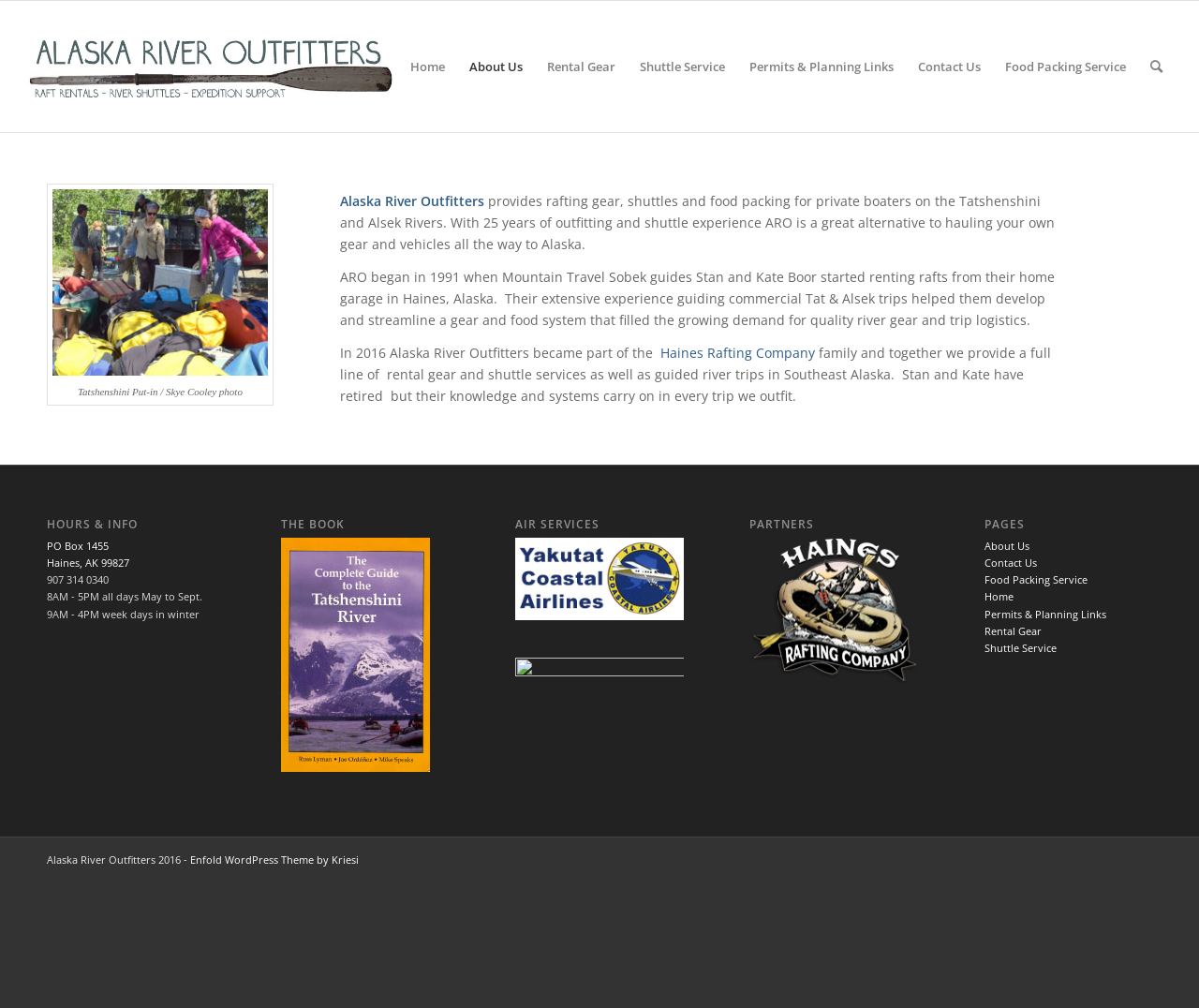What are the business hours of the company?
Please provide a single word or phrase as your answer based on the image.

8AM - 5PM May to Sept, 9AM - 4PM week days in winter